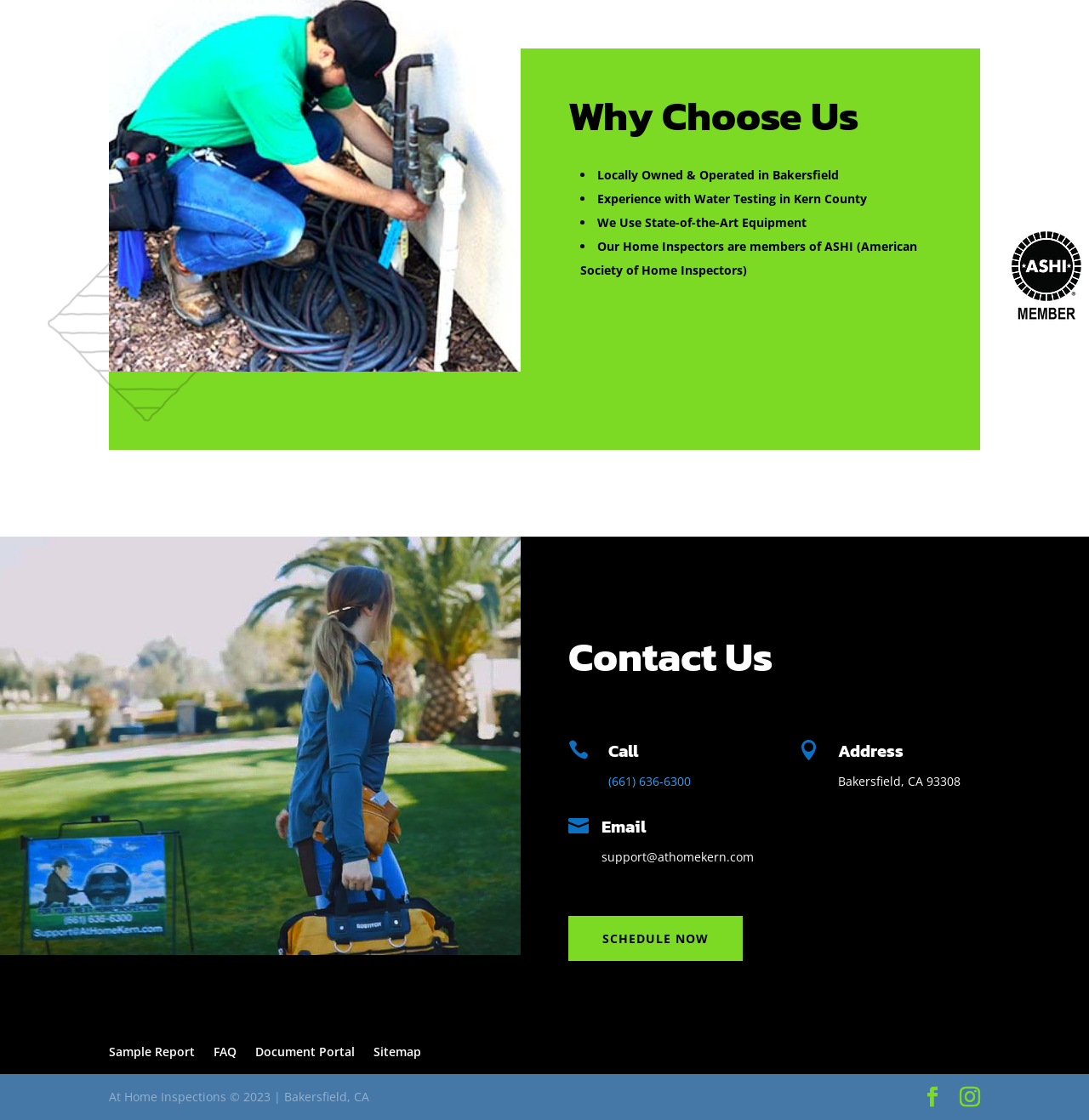What is the profession of the inspectors?
Refer to the image and offer an in-depth and detailed answer to the question.

I found that the inspectors are members of ASHI (American Society of Home Inspectors), which suggests that their profession is home inspection.